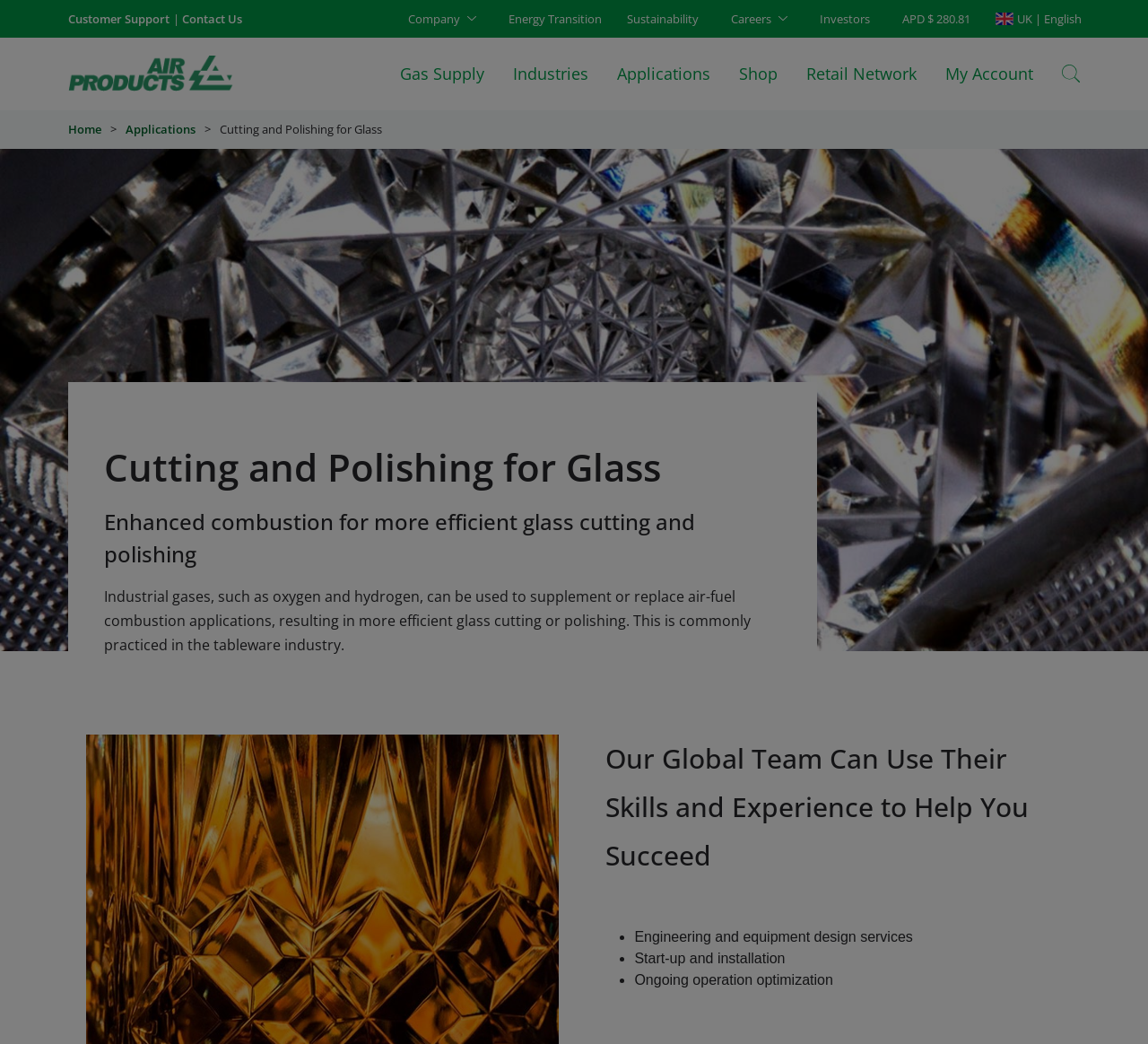Please identify the coordinates of the bounding box for the clickable region that will accomplish this instruction: "Learn about energy transition".

[0.435, 0.0, 0.532, 0.036]